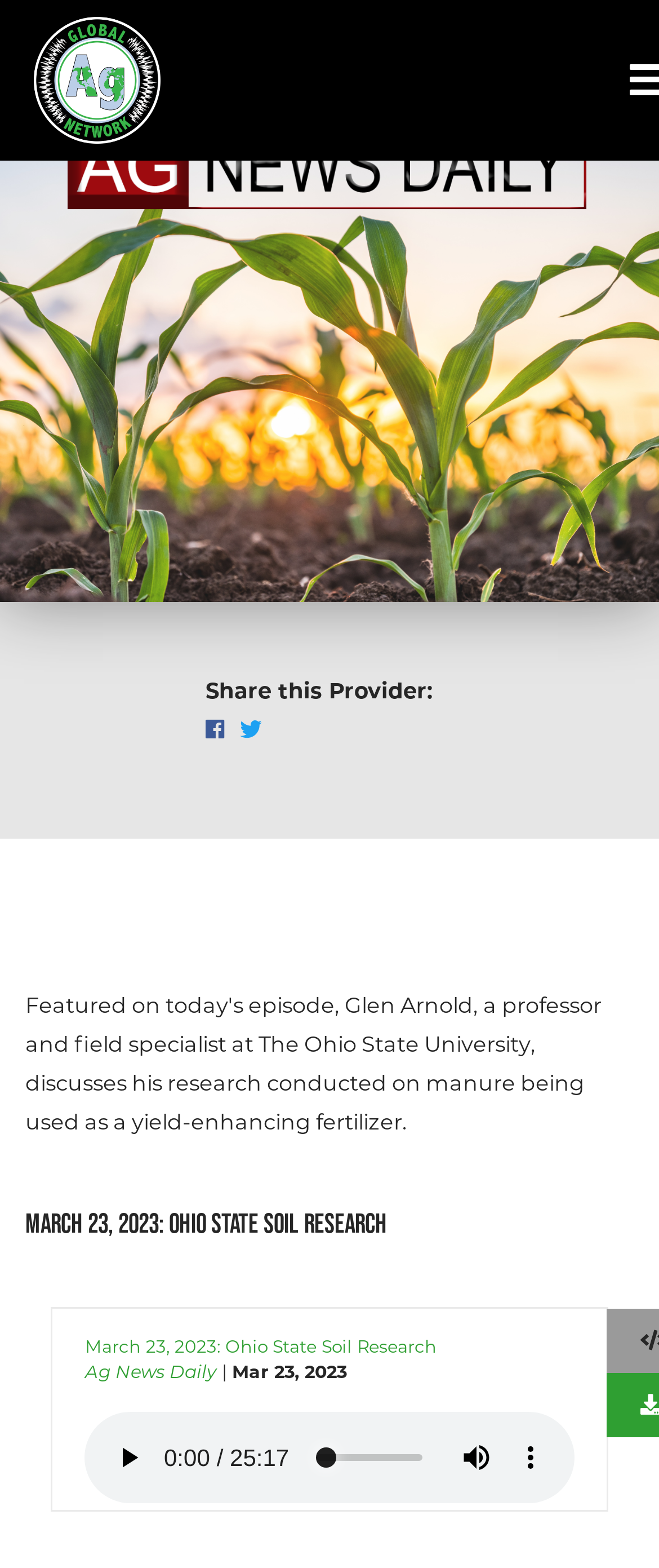Given the content of the image, can you provide a detailed answer to the question?
What is the date of the Ohio State Soil Research?

The date of the Ohio State Soil Research can be found below the main heading, where it says 'Mar 23, 2023'.